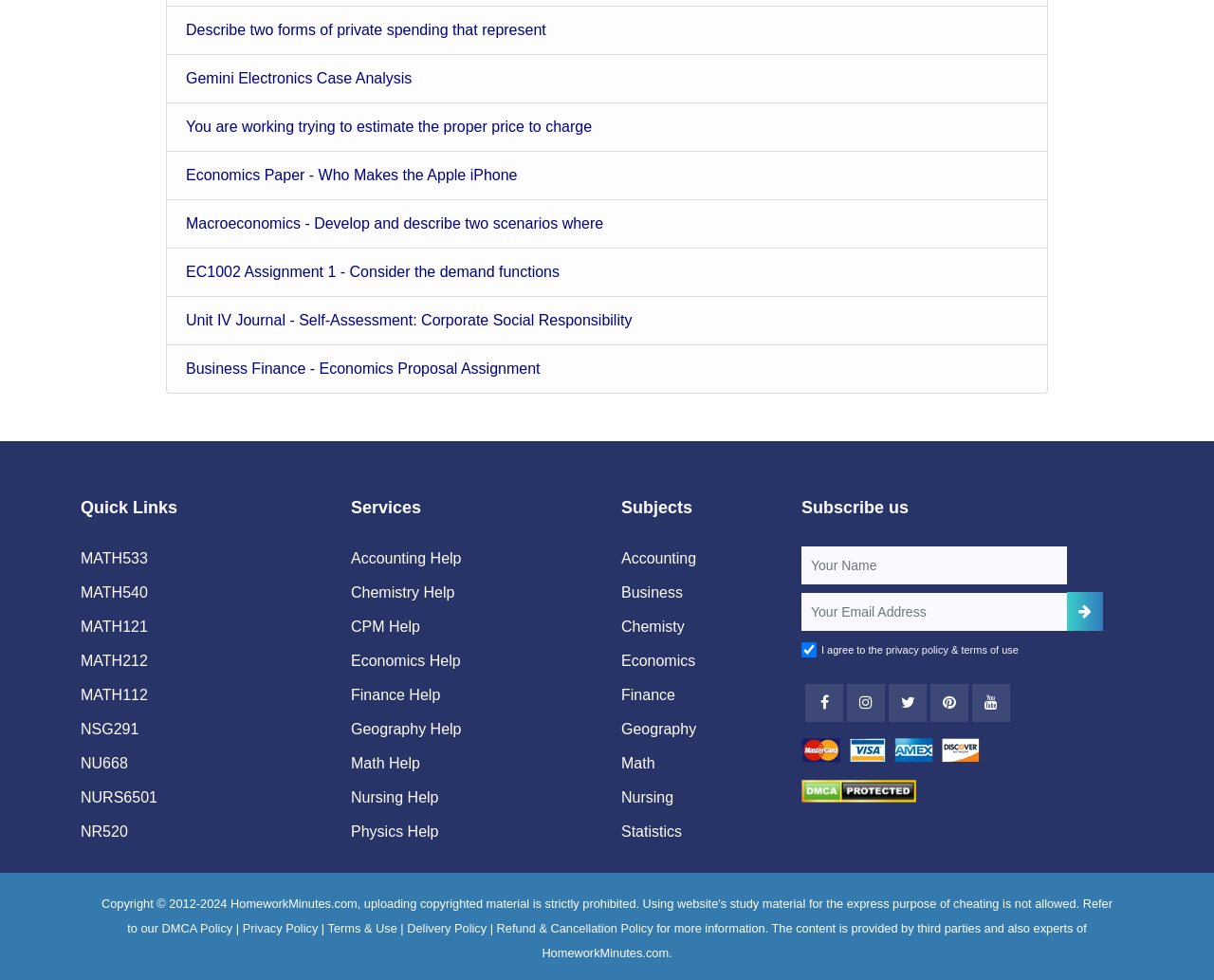Highlight the bounding box coordinates of the element that should be clicked to carry out the following instruction: "Click on the 'Describe two forms of private spending that represent' link". The coordinates must be given as four float numbers ranging from 0 to 1, i.e., [left, top, right, bottom].

[0.153, 0.022, 0.45, 0.038]